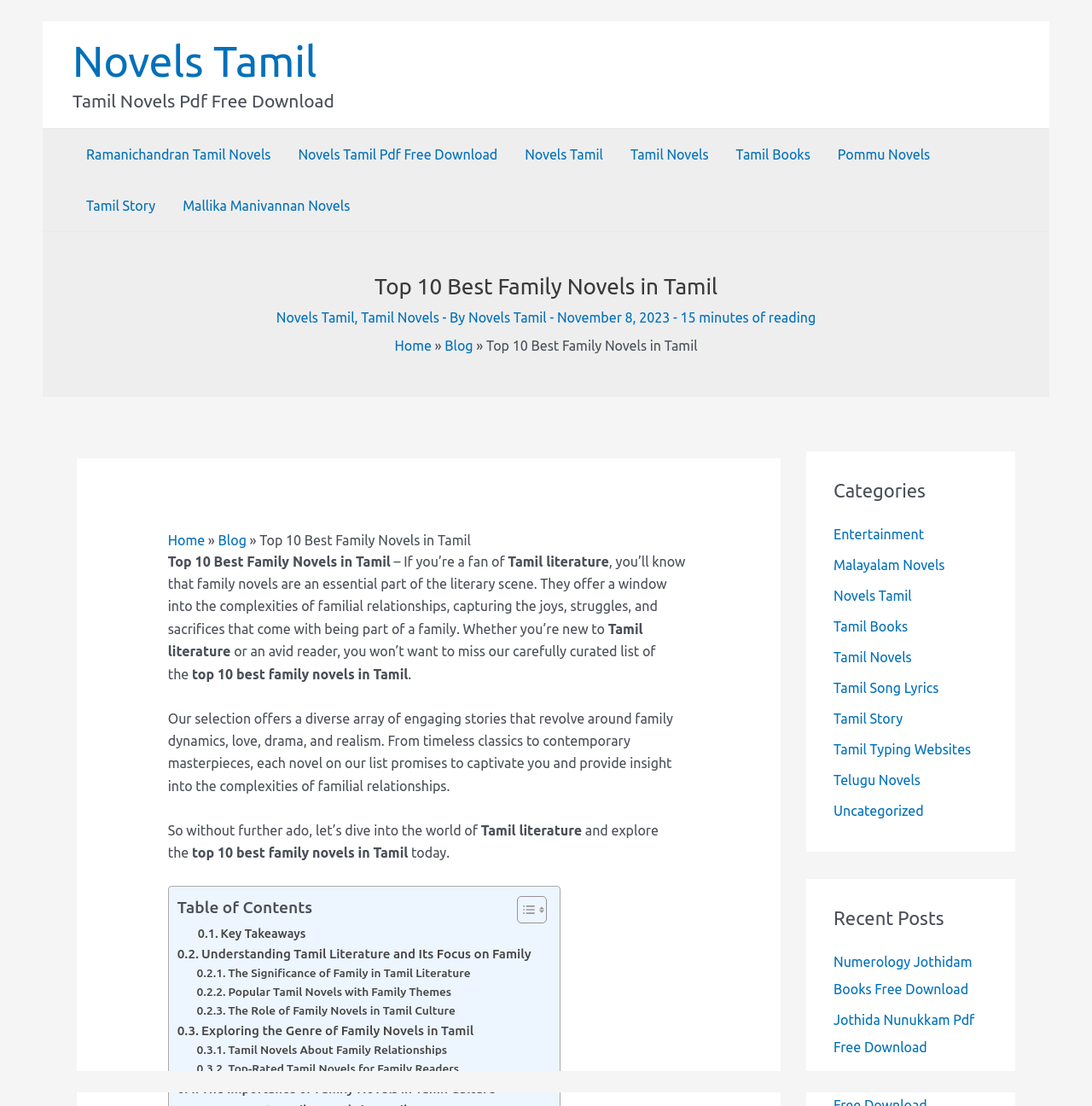How many sections are there in the webpage?
Please respond to the question with a detailed and informative answer.

By examining the webpage structure, I found that there are three main sections: the navigation section, the main content section, and the complementary section, which includes the 'Categories' and 'Recent Posts' sections.